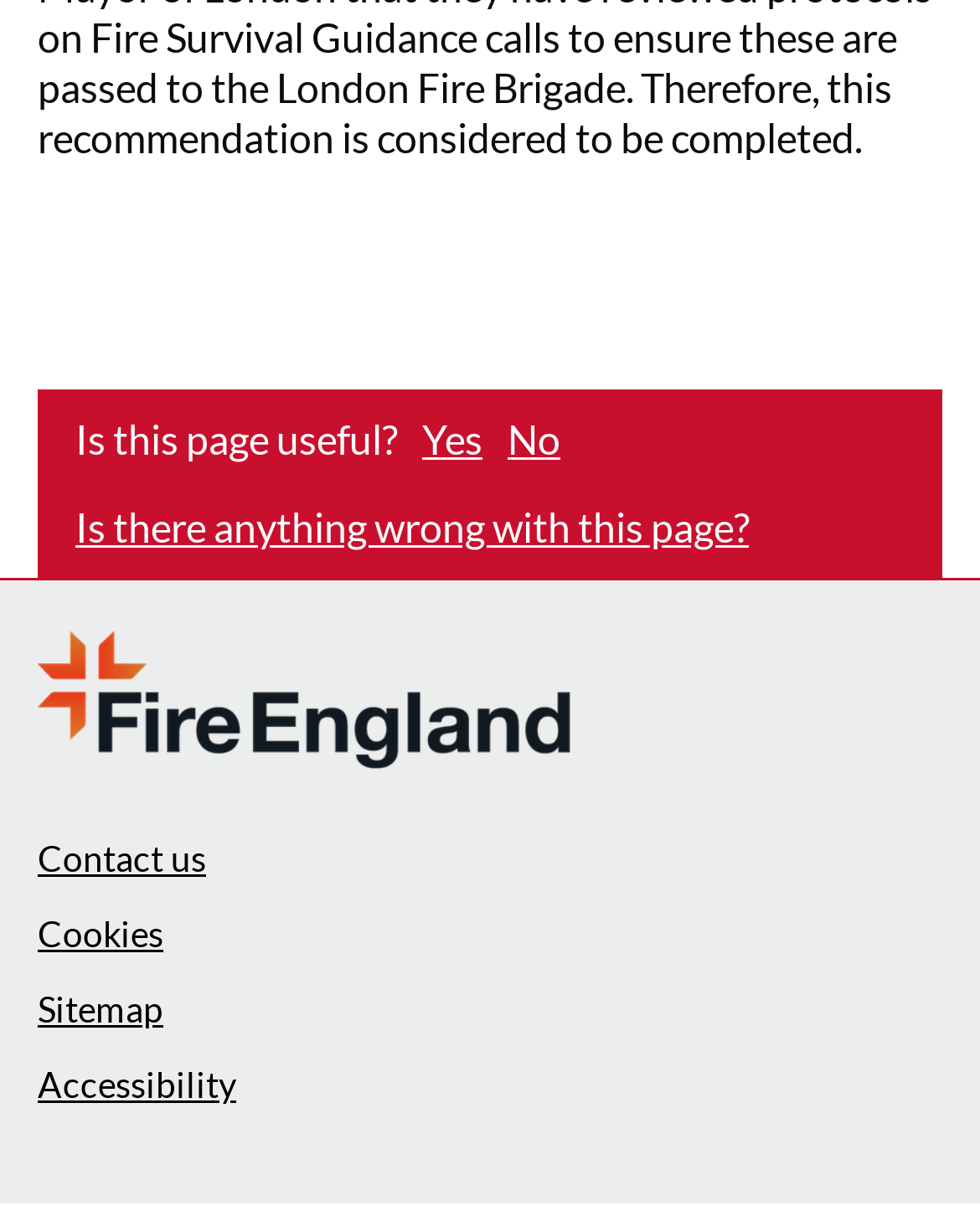Using the given description, provide the bounding box coordinates formatted as (top-left x, top-left y, bottom-right x, bottom-right y), with all values being floating point numbers between 0 and 1. Description: Home

[0.038, 0.523, 0.582, 0.638]